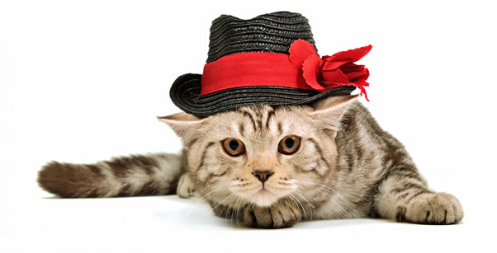What is the cat looking at?
Ensure your answer is thorough and detailed.

According to the caption, the cat's 'large, expressive eyes gaze curiously at the viewer', suggesting that the cat is directly looking at the person viewing the image.